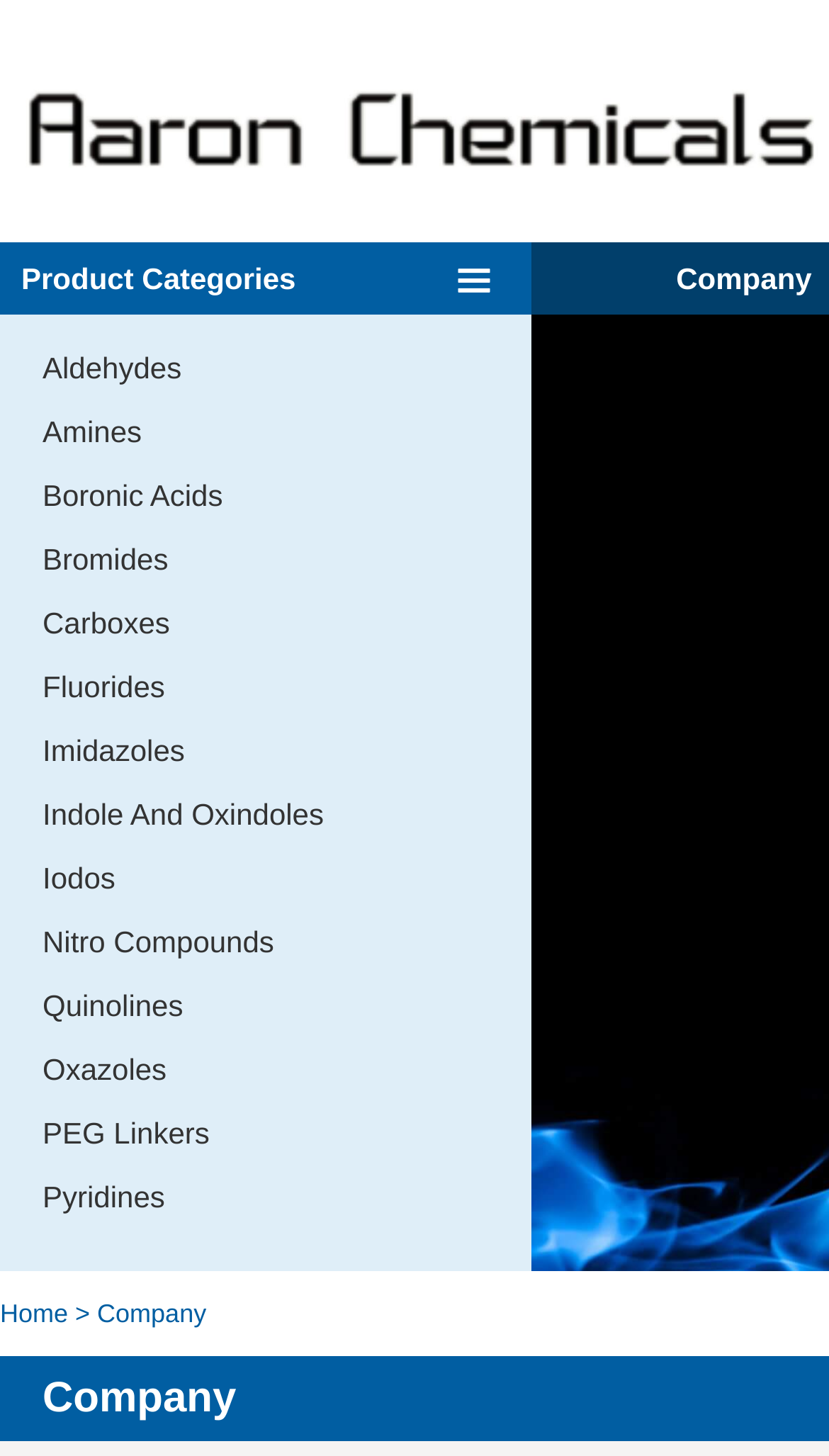Provide the bounding box coordinates for the area that should be clicked to complete the instruction: "View product categories".

[0.026, 0.18, 0.357, 0.203]